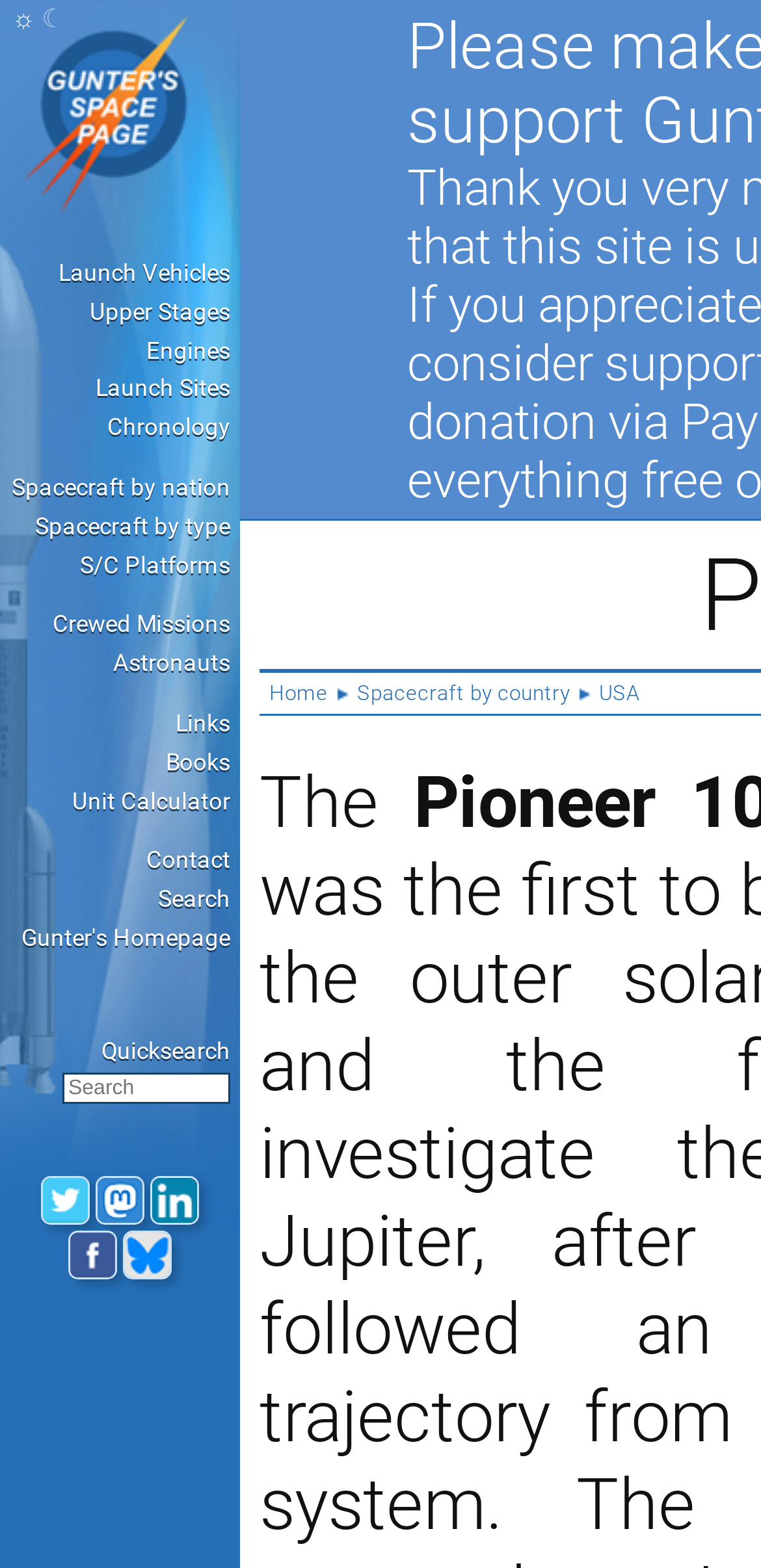What is the name of the space page?
Look at the screenshot and respond with a single word or phrase.

Gunter's Space Page